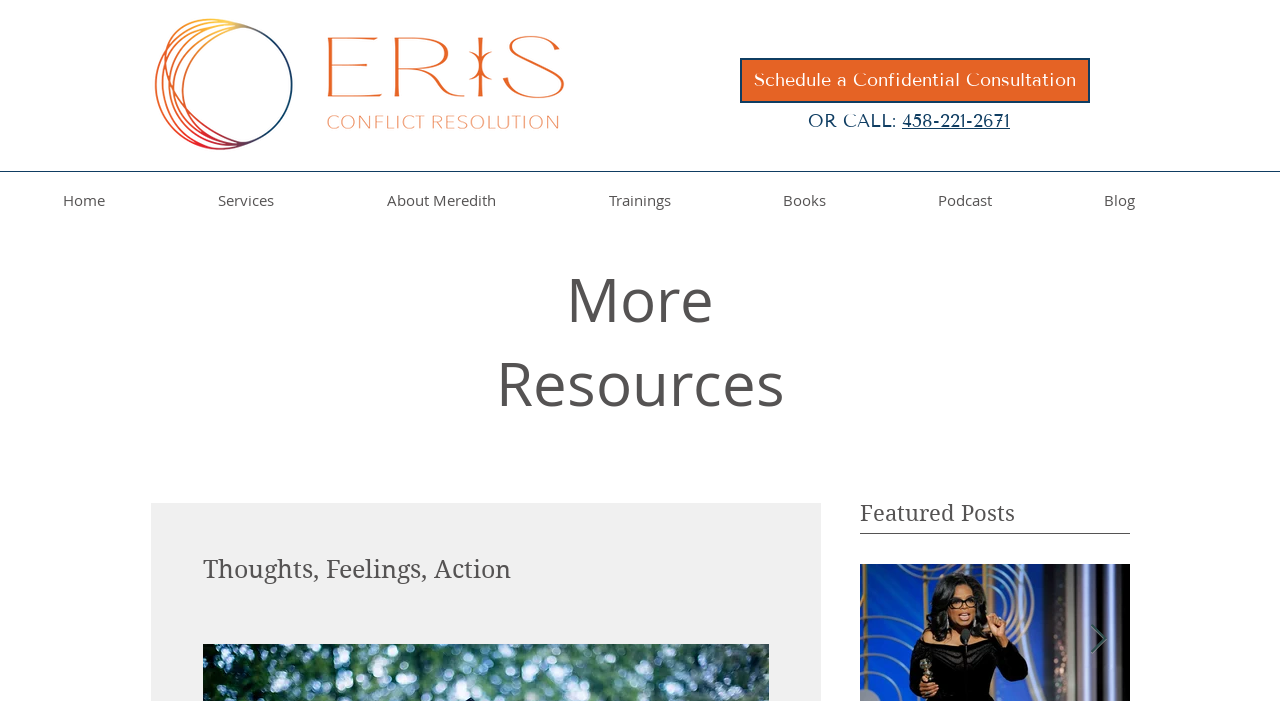What is the title of the section below the navigation menu?
Based on the image, answer the question with a single word or brief phrase.

More Resources